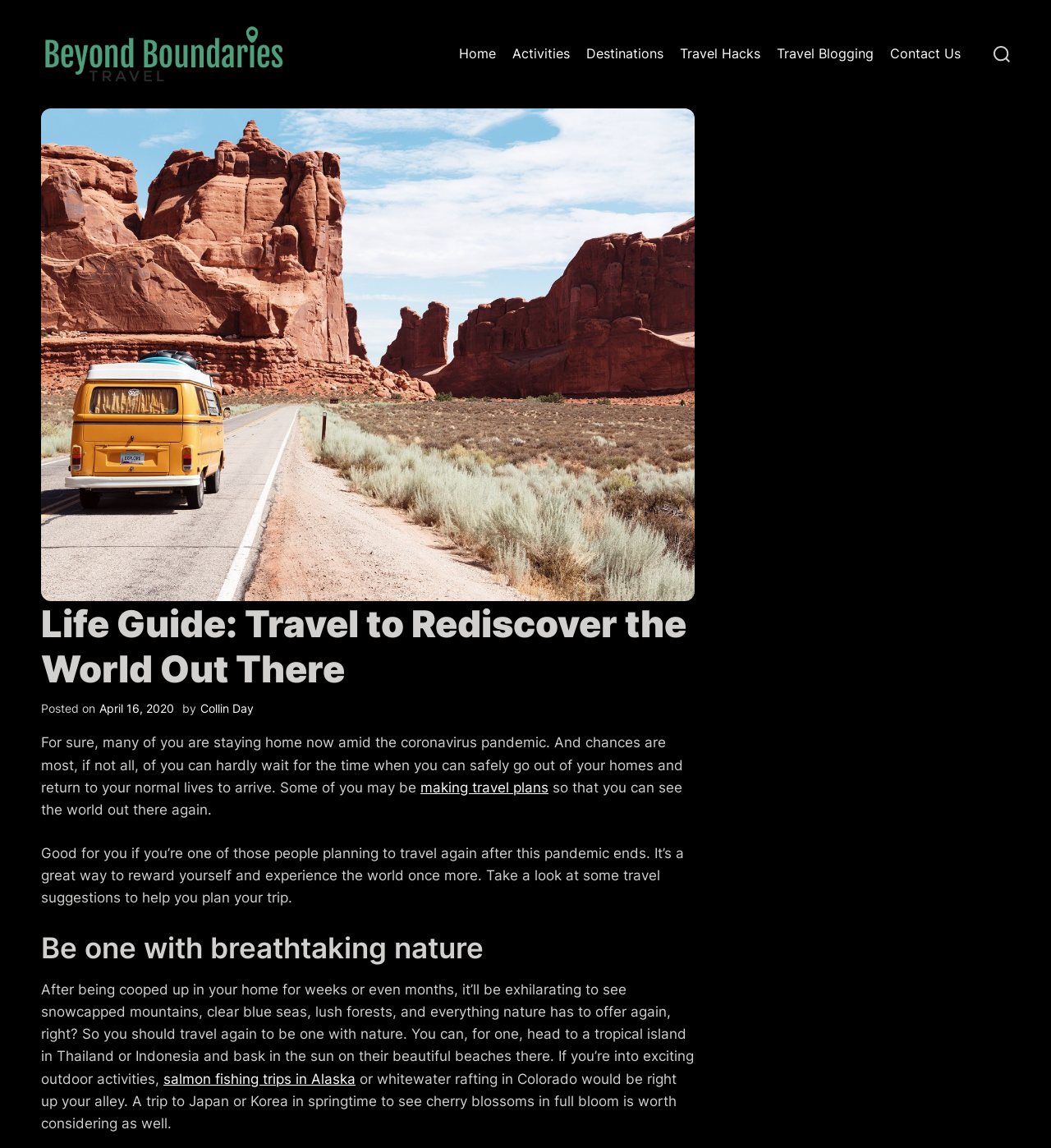Determine the bounding box coordinates for the clickable element to execute this instruction: "Click the 'Home' link". Provide the coordinates as four float numbers between 0 and 1, i.e., [left, top, right, bottom].

[0.437, 0.033, 0.472, 0.061]